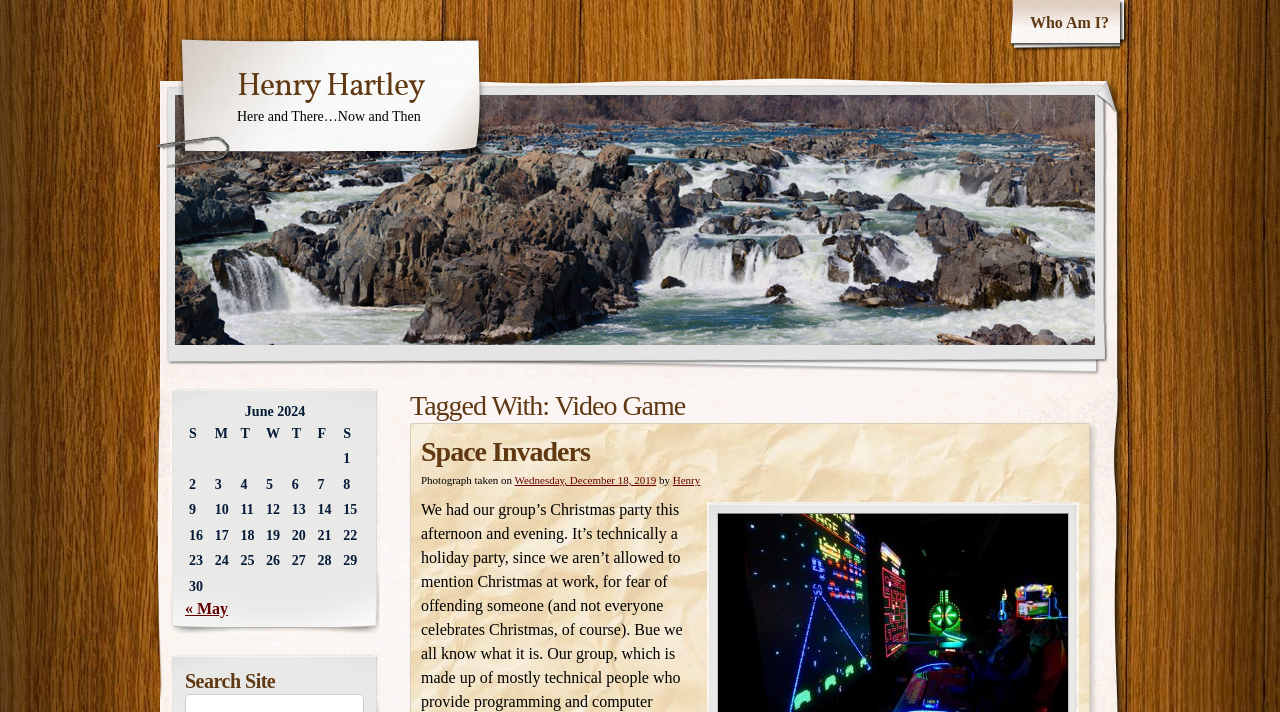Bounding box coordinates are specified in the format (top-left x, top-left y, bottom-right x, bottom-right y). All values are floating point numbers bounded between 0 and 1. Please provide the bounding box coordinate of the region this sentence describes: Wednesday, December 18, 2019

[0.402, 0.666, 0.513, 0.683]